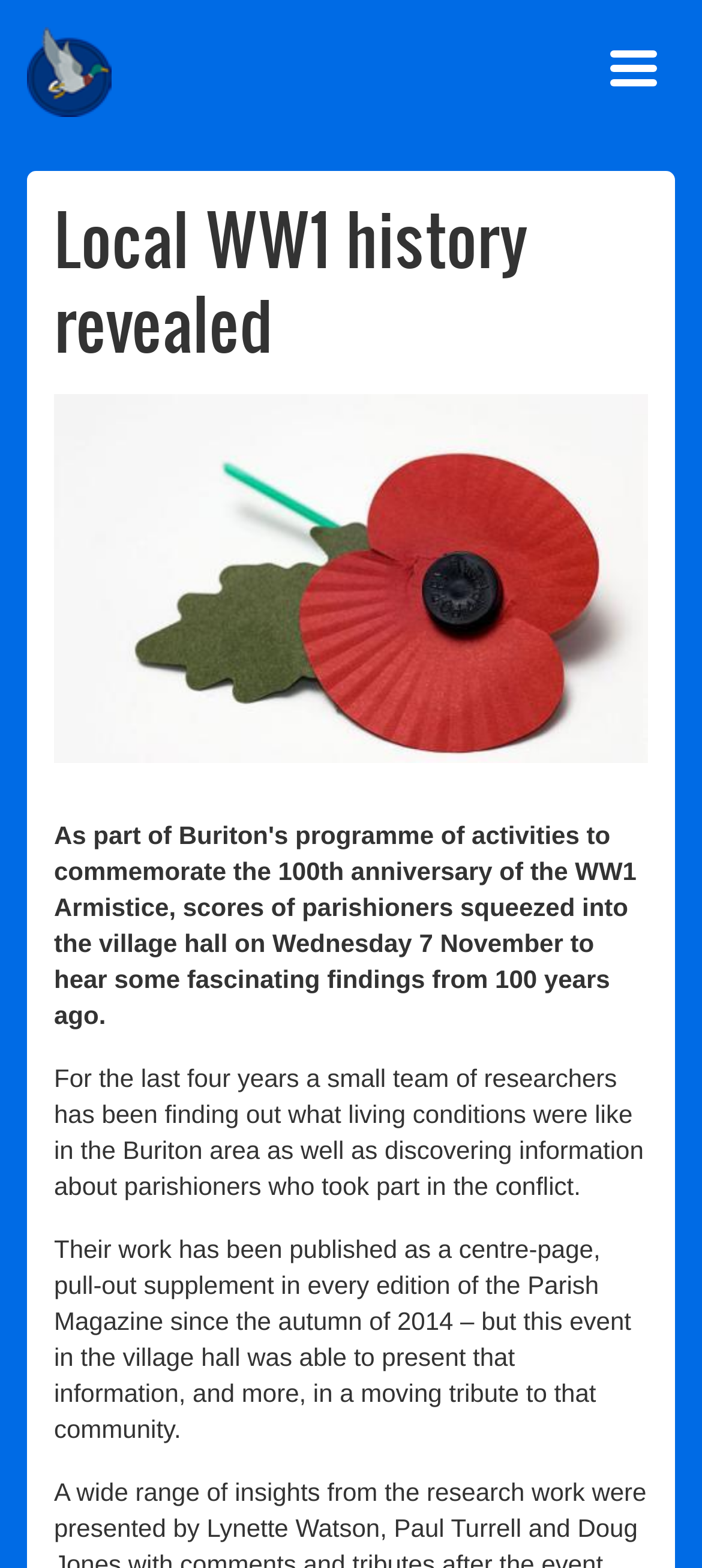Locate and generate the text content of the webpage's heading.

Local WW1 history revealed